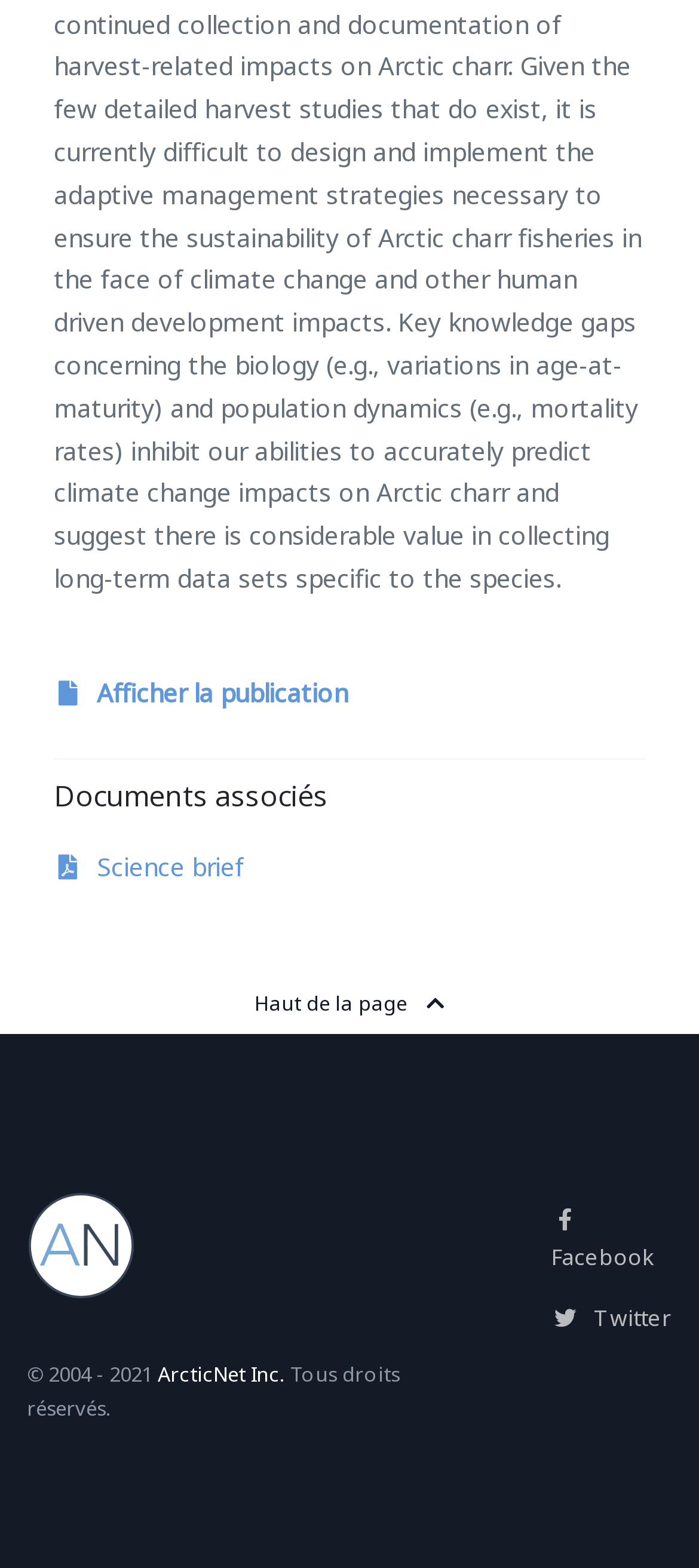Given the element description "alt="Move On Mediation"", identify the bounding box of the corresponding UI element.

None